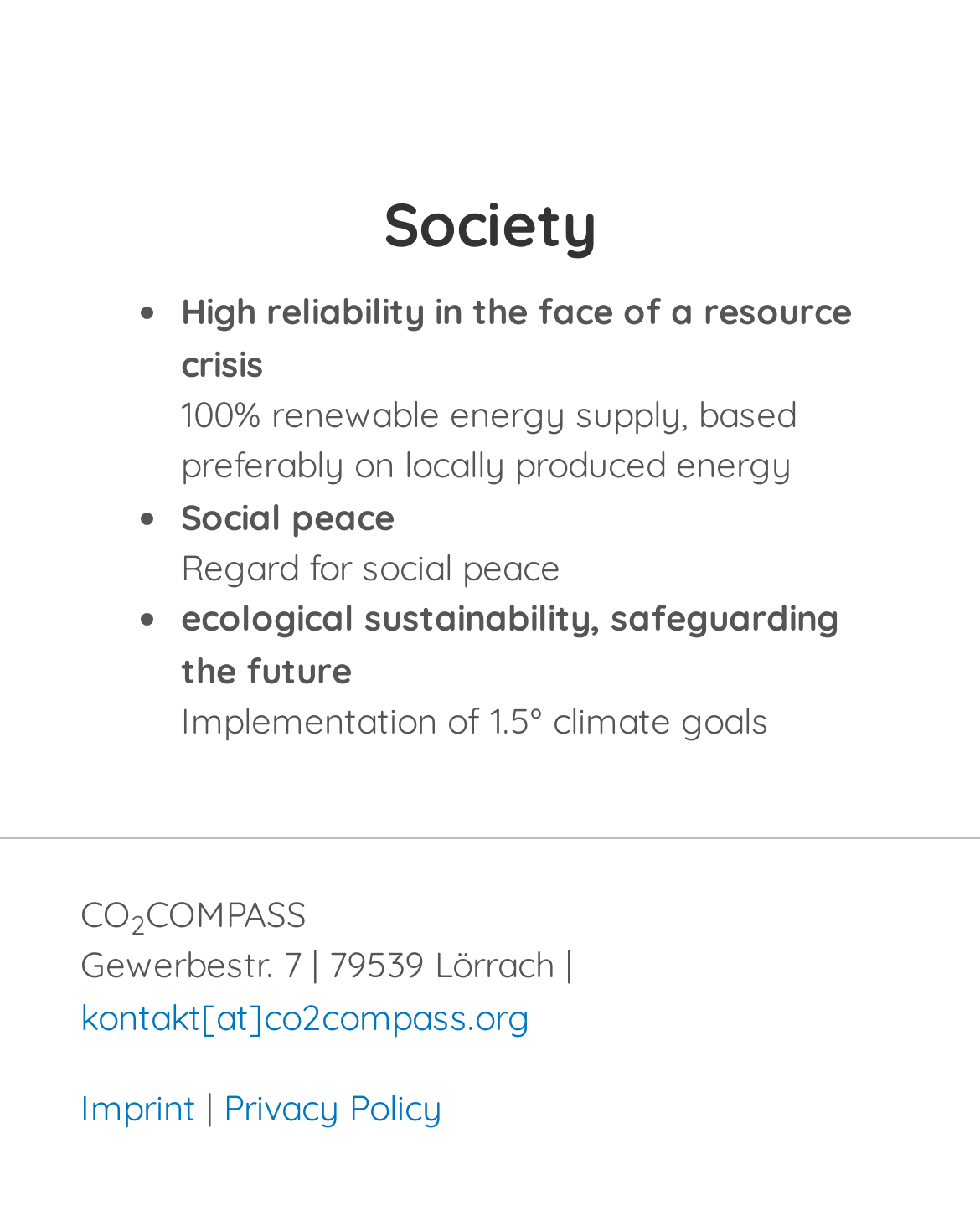From the image, can you give a detailed response to the question below:
What is the address of the organization?

The address of the organization can be found at the bottom of the webpage, where it is written as 'Gewerbestr. 7 | 79539 Lörrach |'.